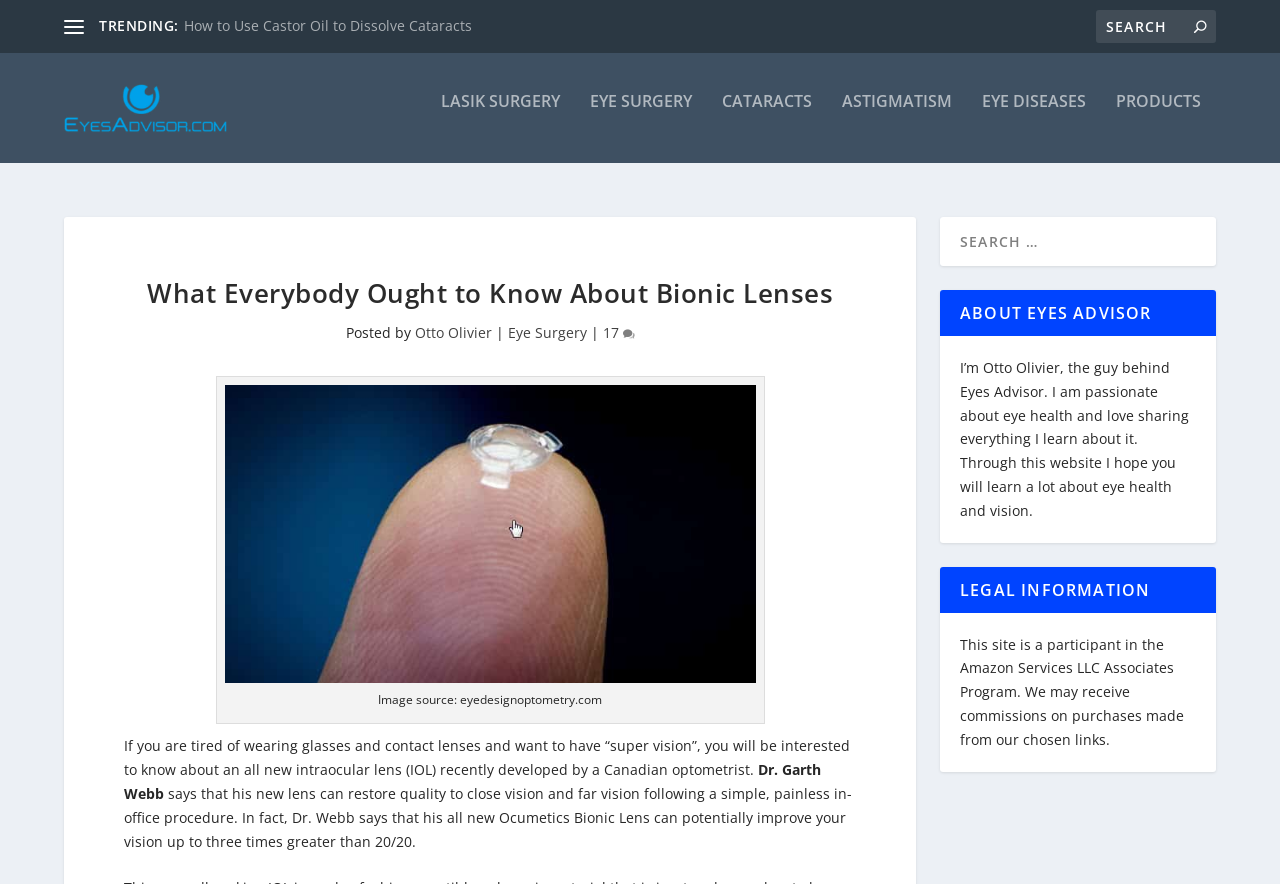Identify the bounding box coordinates for the UI element described by the following text: "Cataracts". Provide the coordinates as four float numbers between 0 and 1, in the format [left, top, right, bottom].

[0.564, 0.121, 0.634, 0.2]